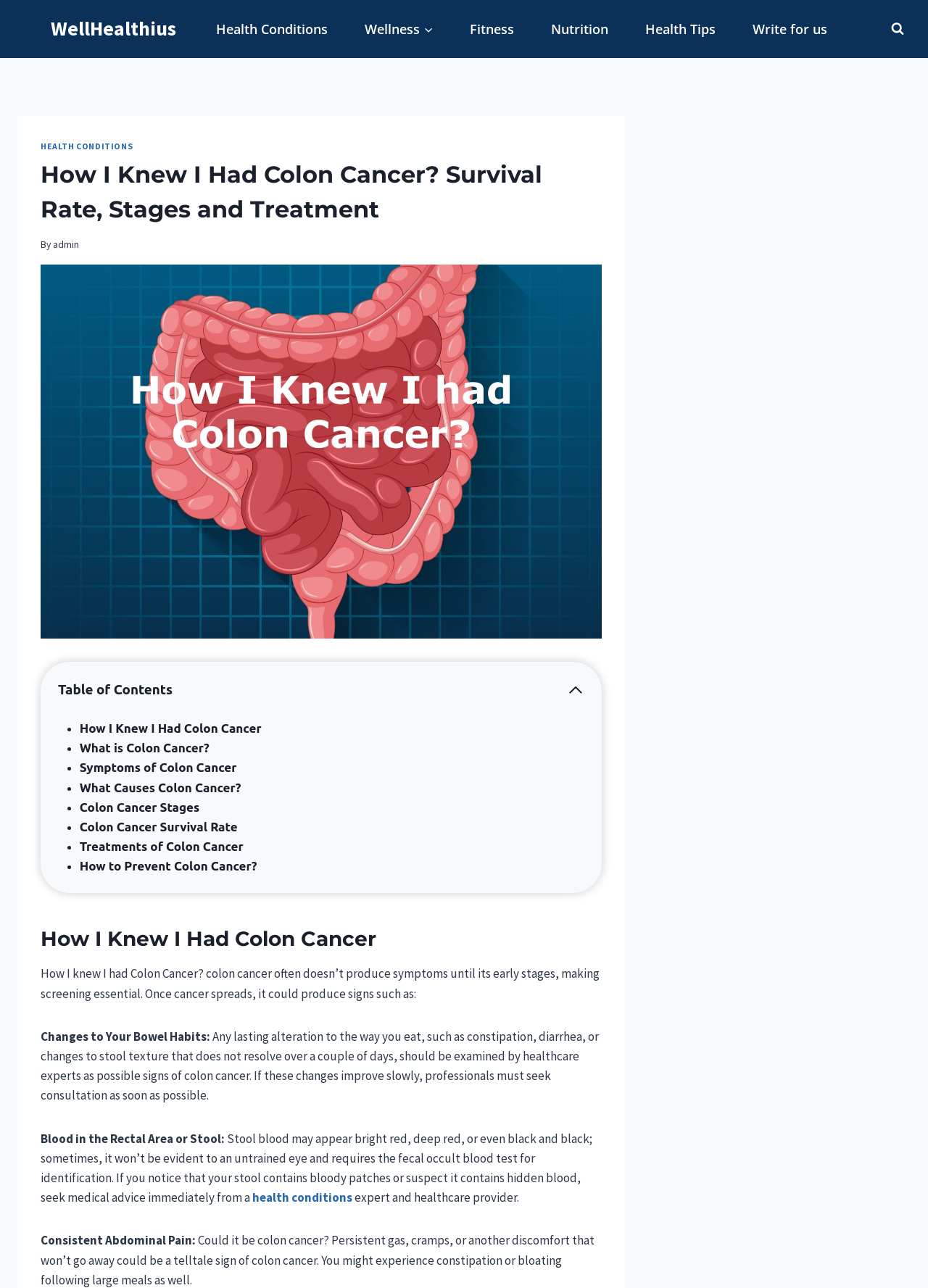Please find the bounding box coordinates of the element that must be clicked to perform the given instruction: "Collapse the 'Table of Contents'". The coordinates should be four float numbers from 0 to 1, i.e., [left, top, right, bottom].

[0.062, 0.527, 0.629, 0.544]